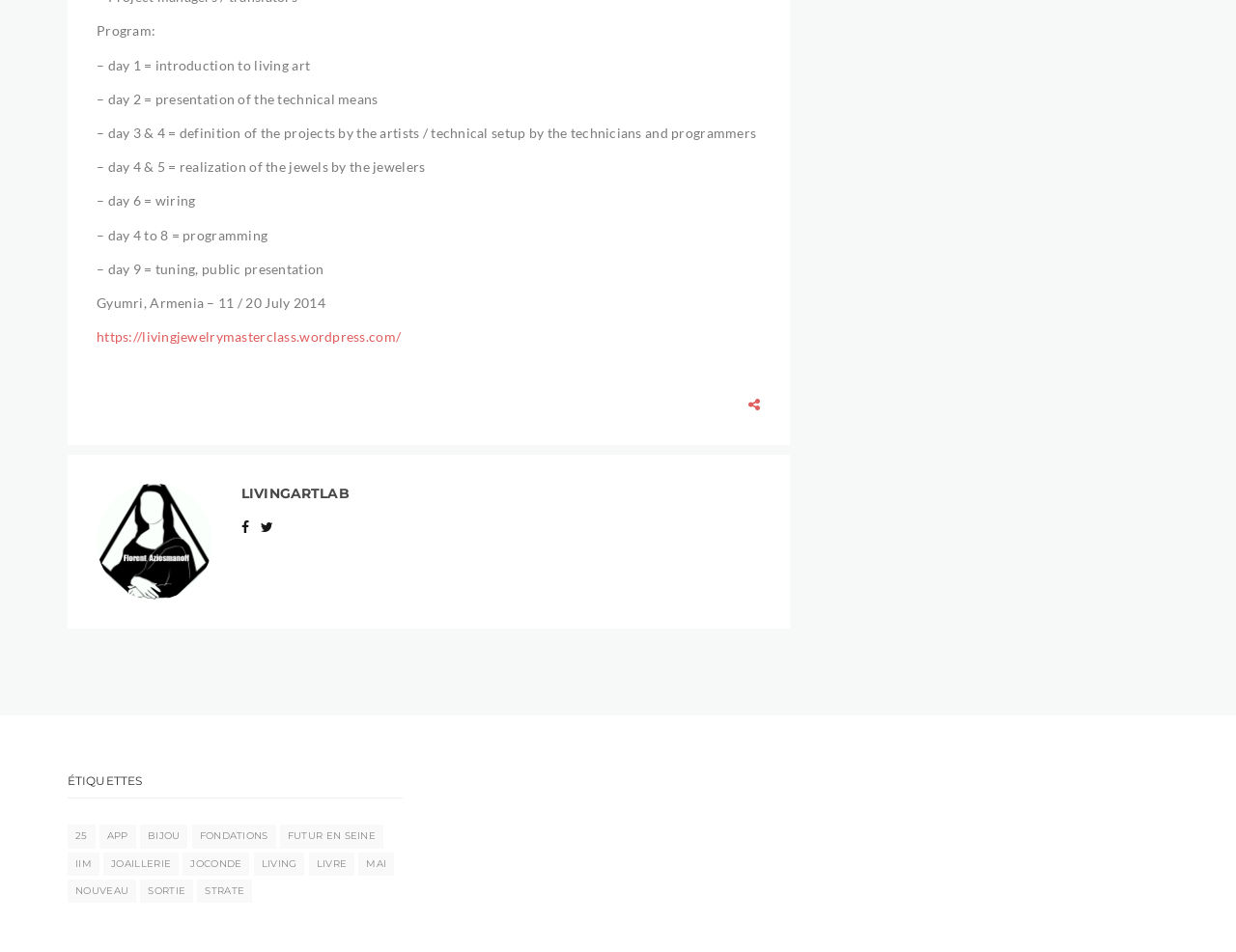What is the name of the link with the icon?
Answer with a single word or short phrase according to what you see in the image.

LIVINGARTLAB